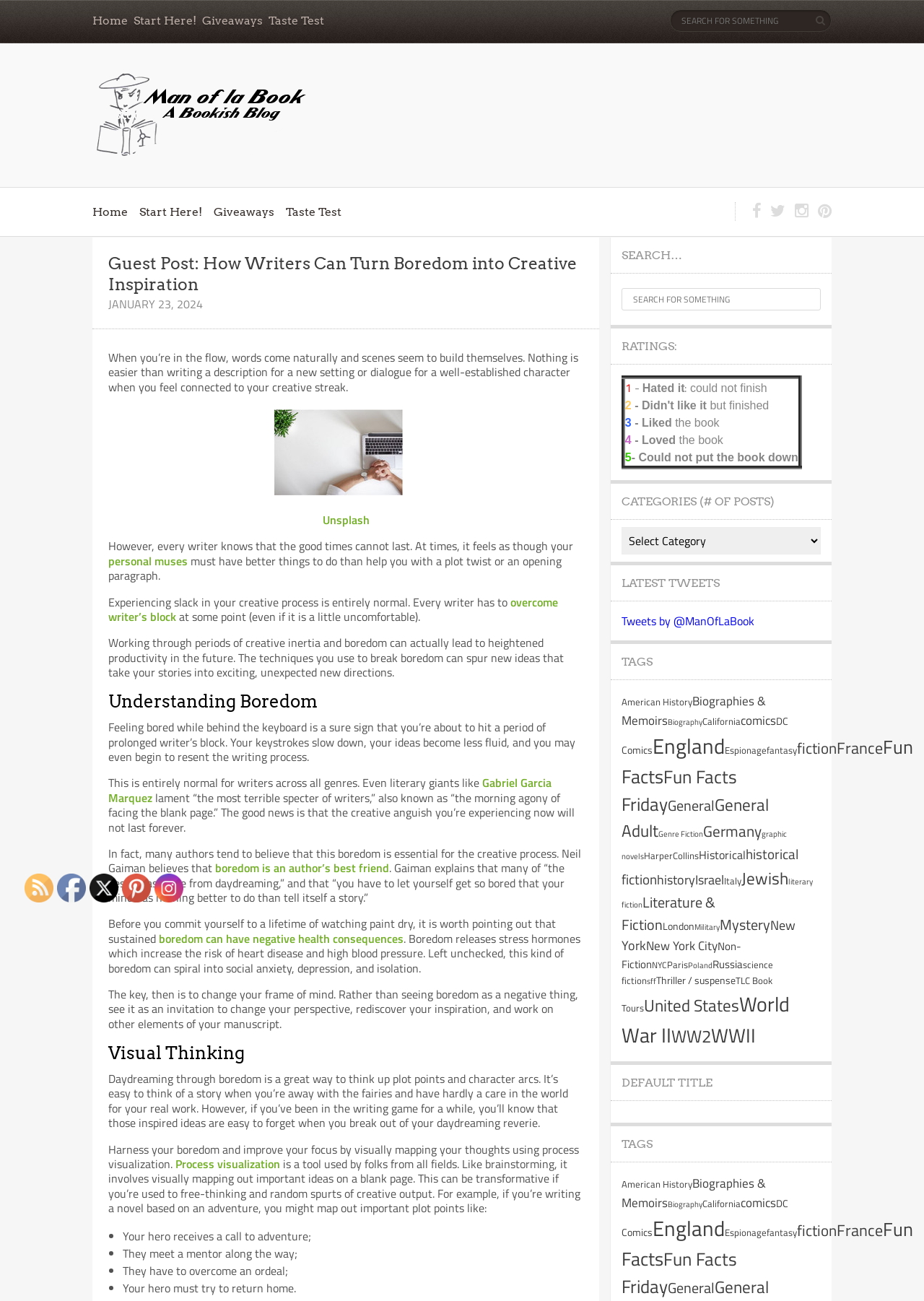Find the bounding box coordinates for the element that must be clicked to complete the instruction: "Click on 'How Writers Can Turn Boredom into Creative Inspiration'". The coordinates should be four float numbers between 0 and 1, indicated as [left, top, right, bottom].

[0.117, 0.195, 0.631, 0.227]